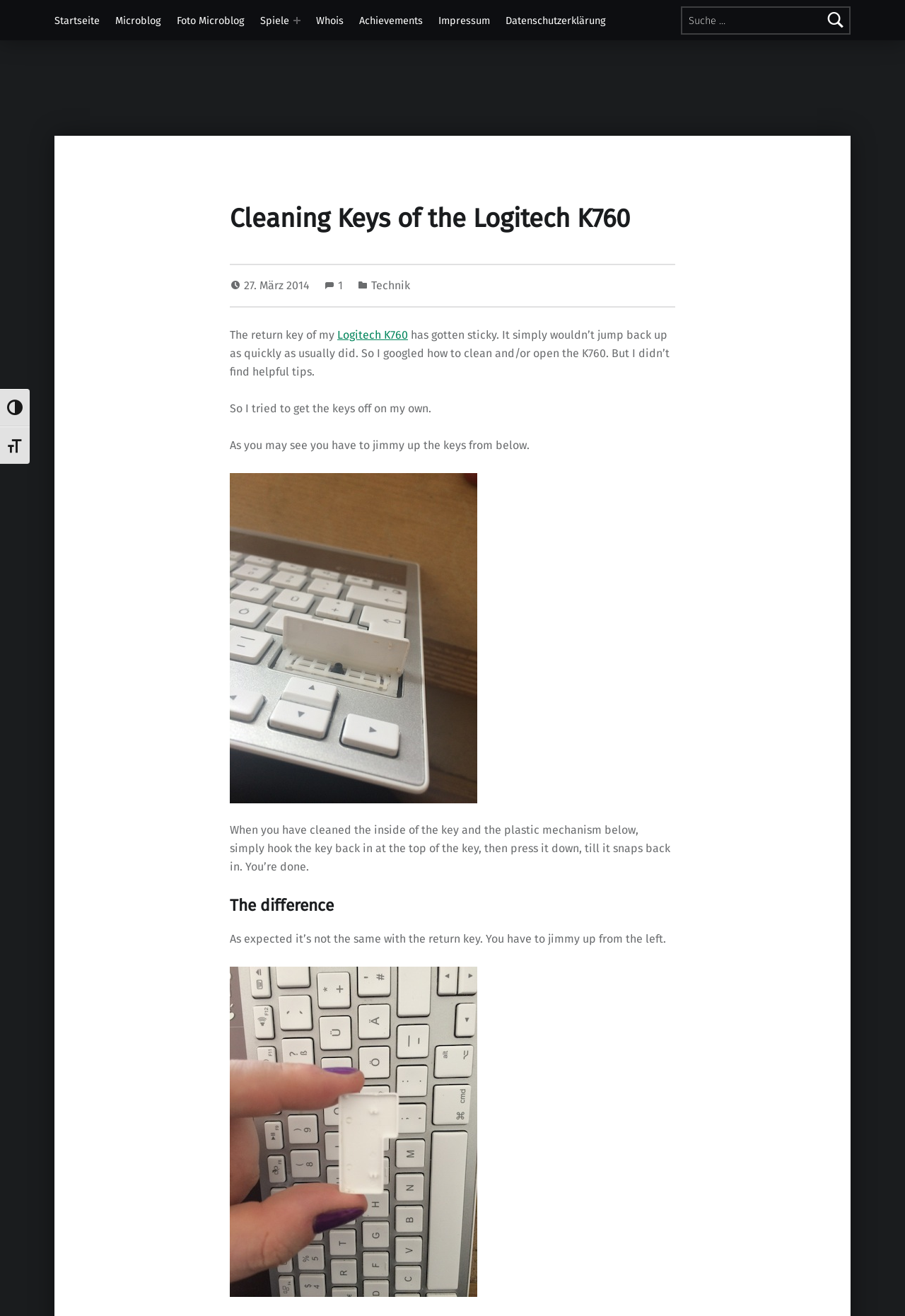Identify the bounding box of the UI element described as follows: "parent_node: Suche nach: value="Suche"". Provide the coordinates as four float numbers in the range of 0 to 1 [left, top, right, bottom].

[0.91, 0.005, 0.94, 0.026]